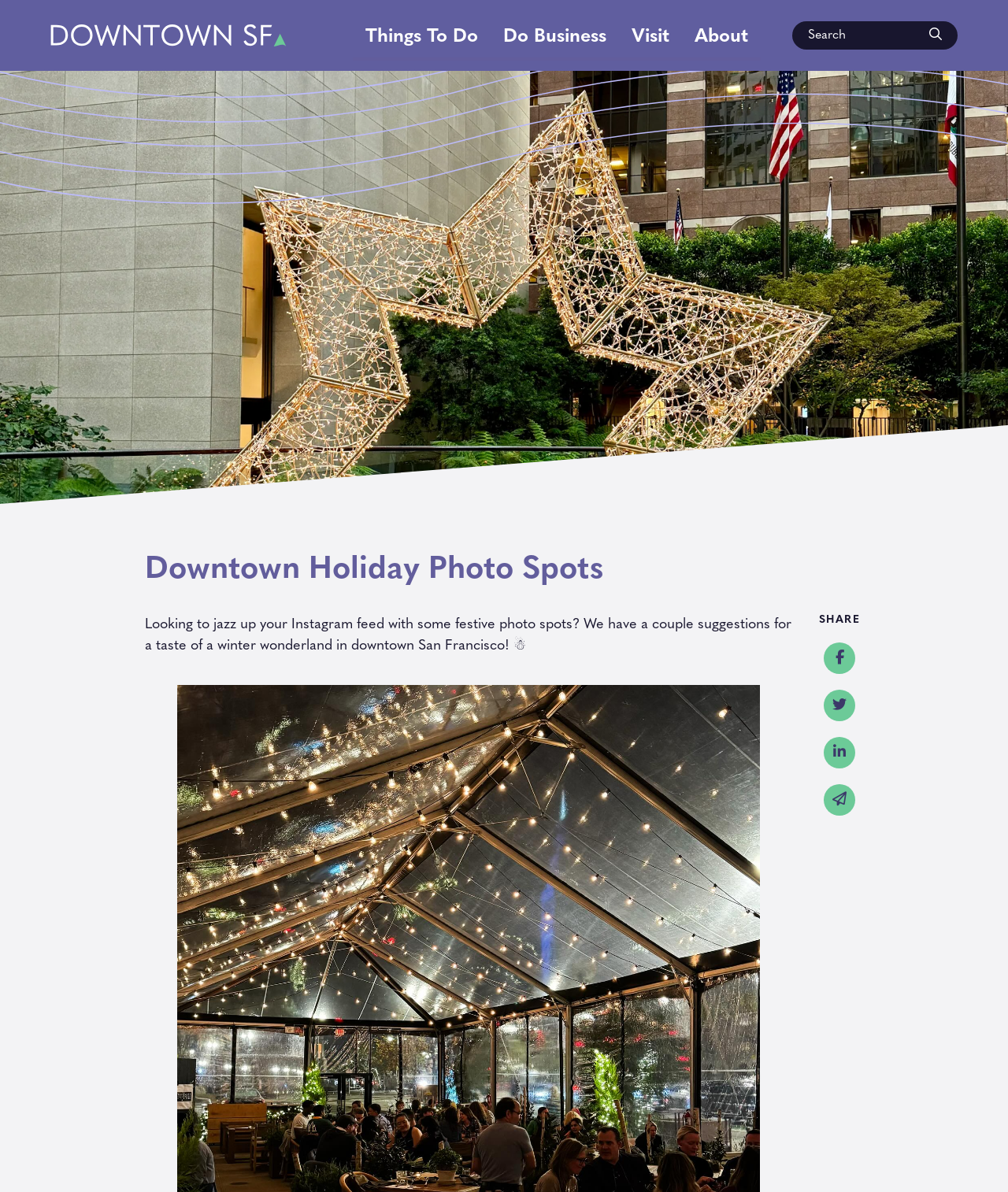Provide the bounding box coordinates of the area you need to click to execute the following instruction: "Go to the Things To Do section".

[0.35, 0.014, 0.487, 0.051]